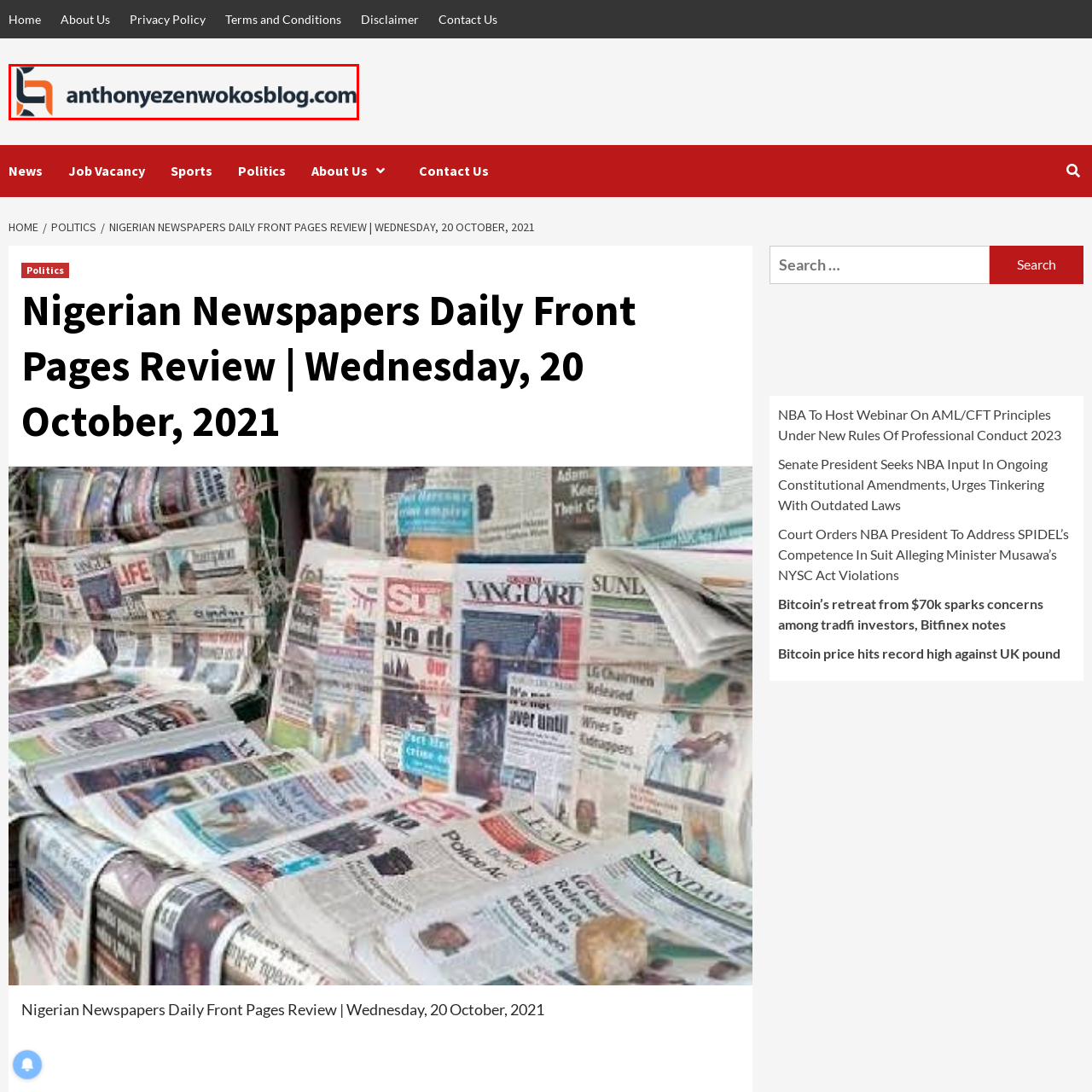Pay attention to the section outlined in red, Where is the logo placed in the blog's layout? 
Reply with a single word or phrase.

navigation area